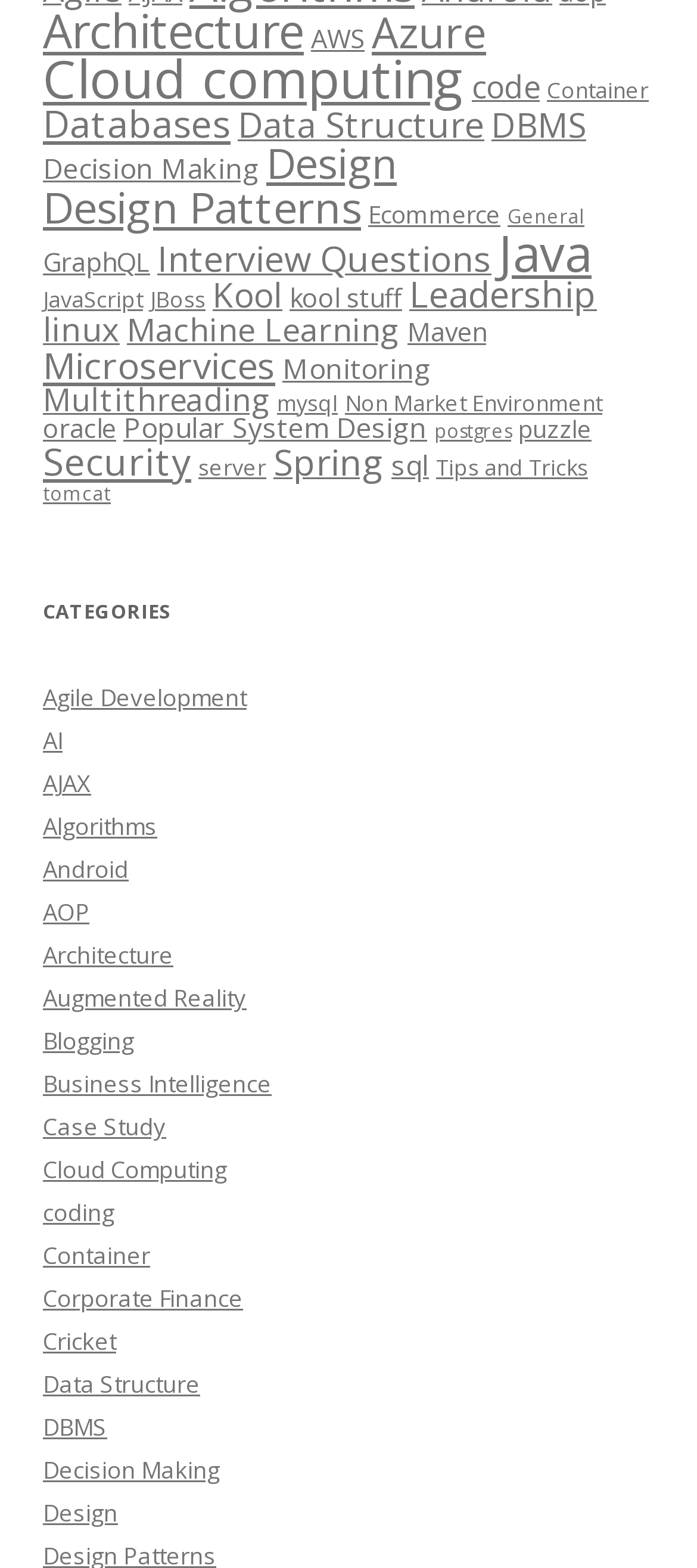Provide a one-word or short-phrase response to the question:
How many categories start with the letter 'D'?

5